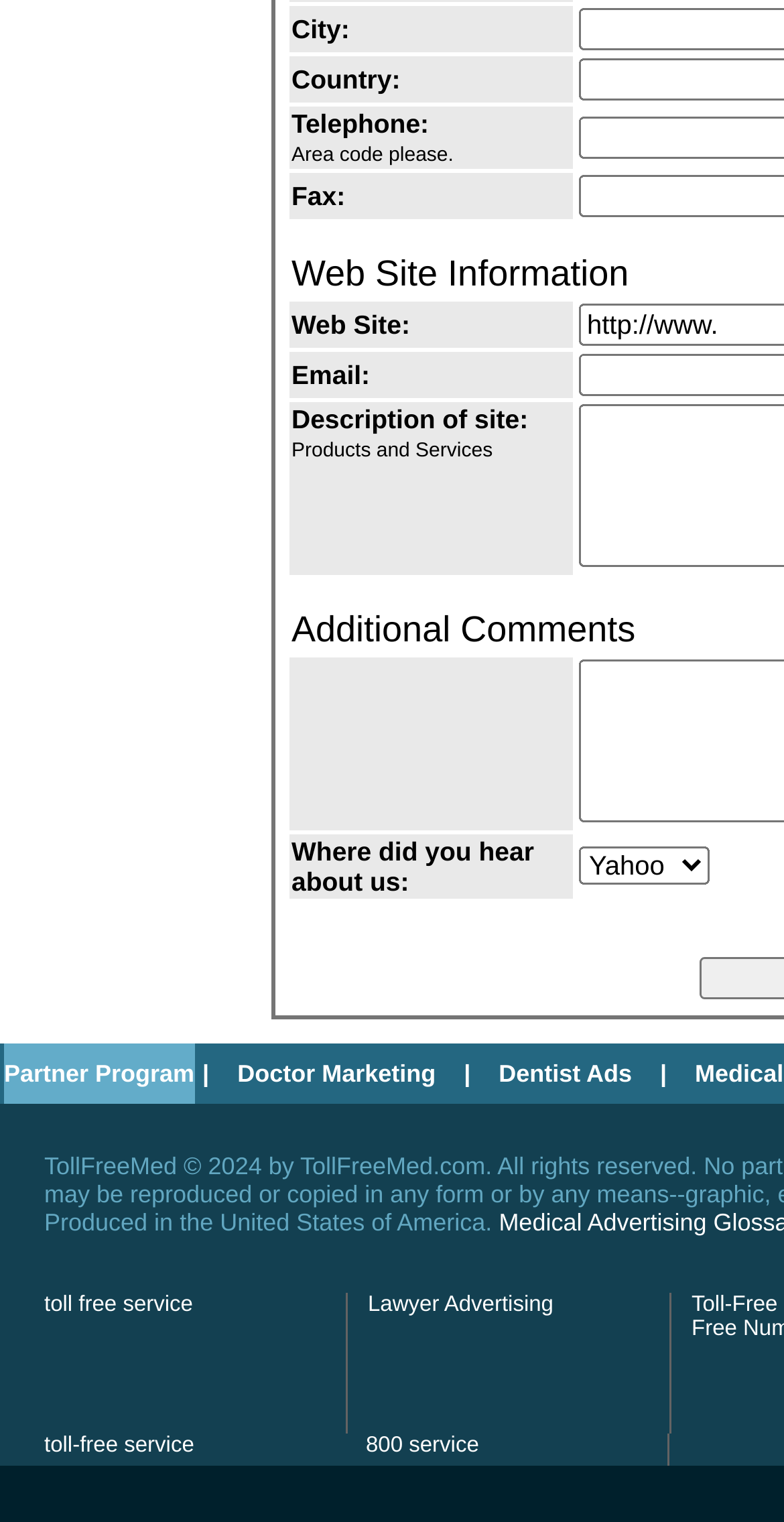How many links are there in the footer section?
Please look at the screenshot and answer using one word or phrase.

8